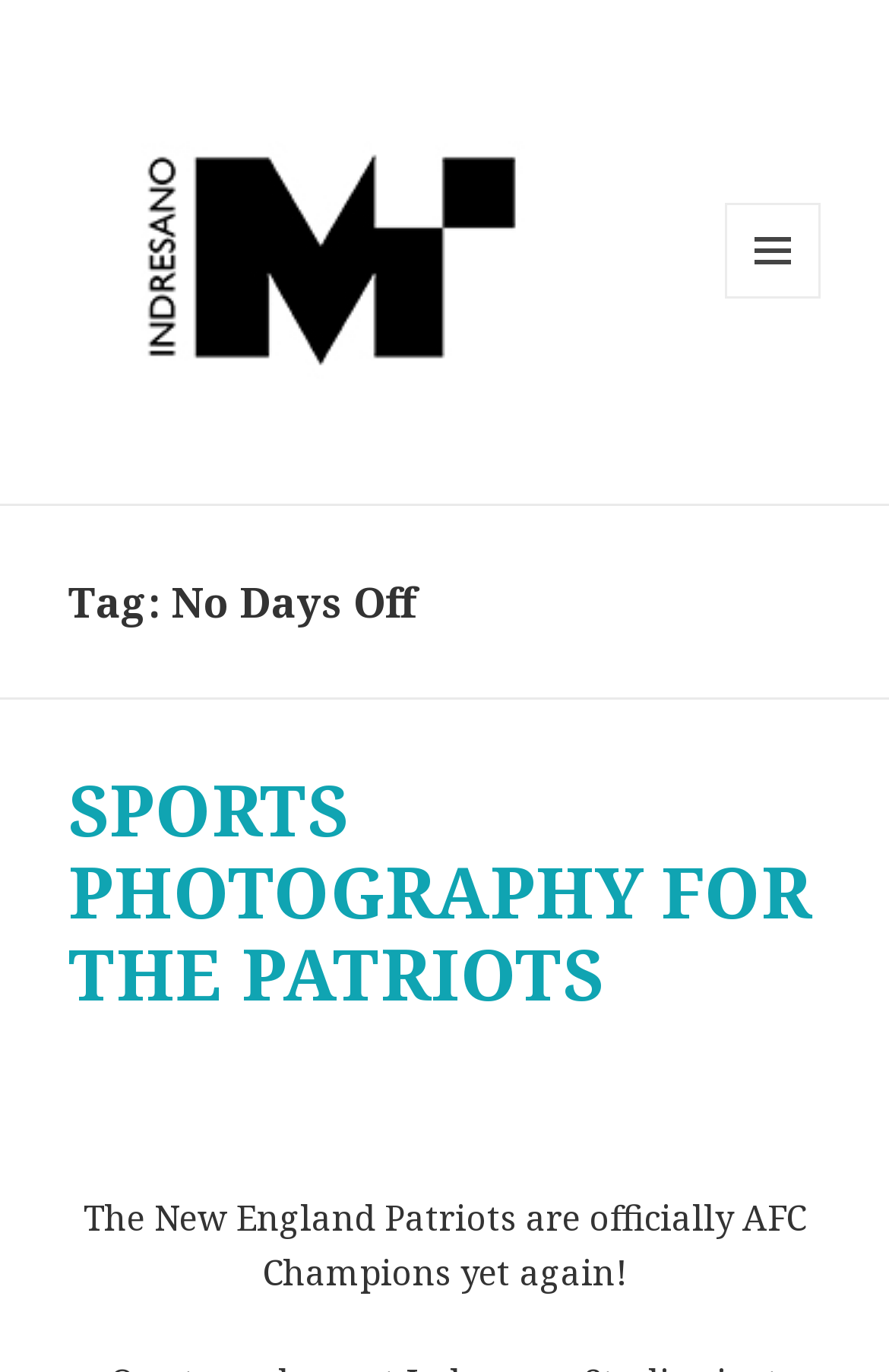What is the name of the studio?
Using the image, give a concise answer in the form of a single word or short phrase.

Indresano Studios